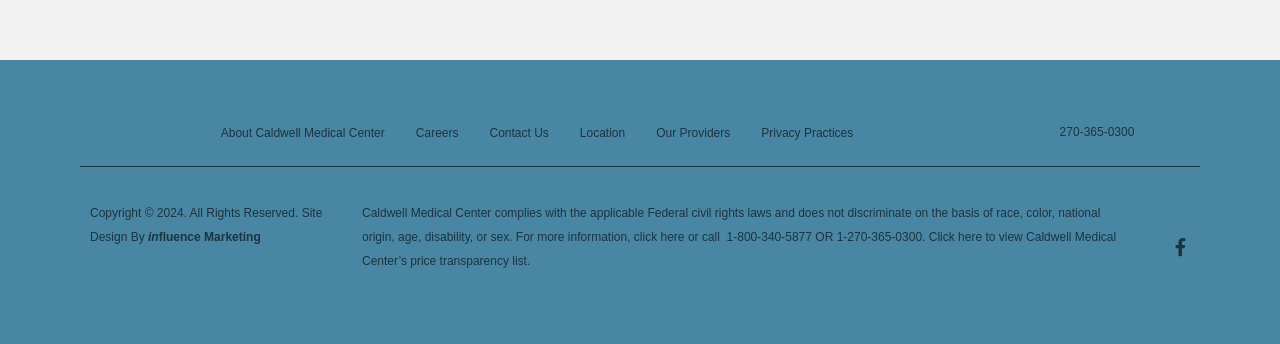Respond with a single word or phrase for the following question: 
What is the purpose of the 'Click here' link?

to view price transparency list